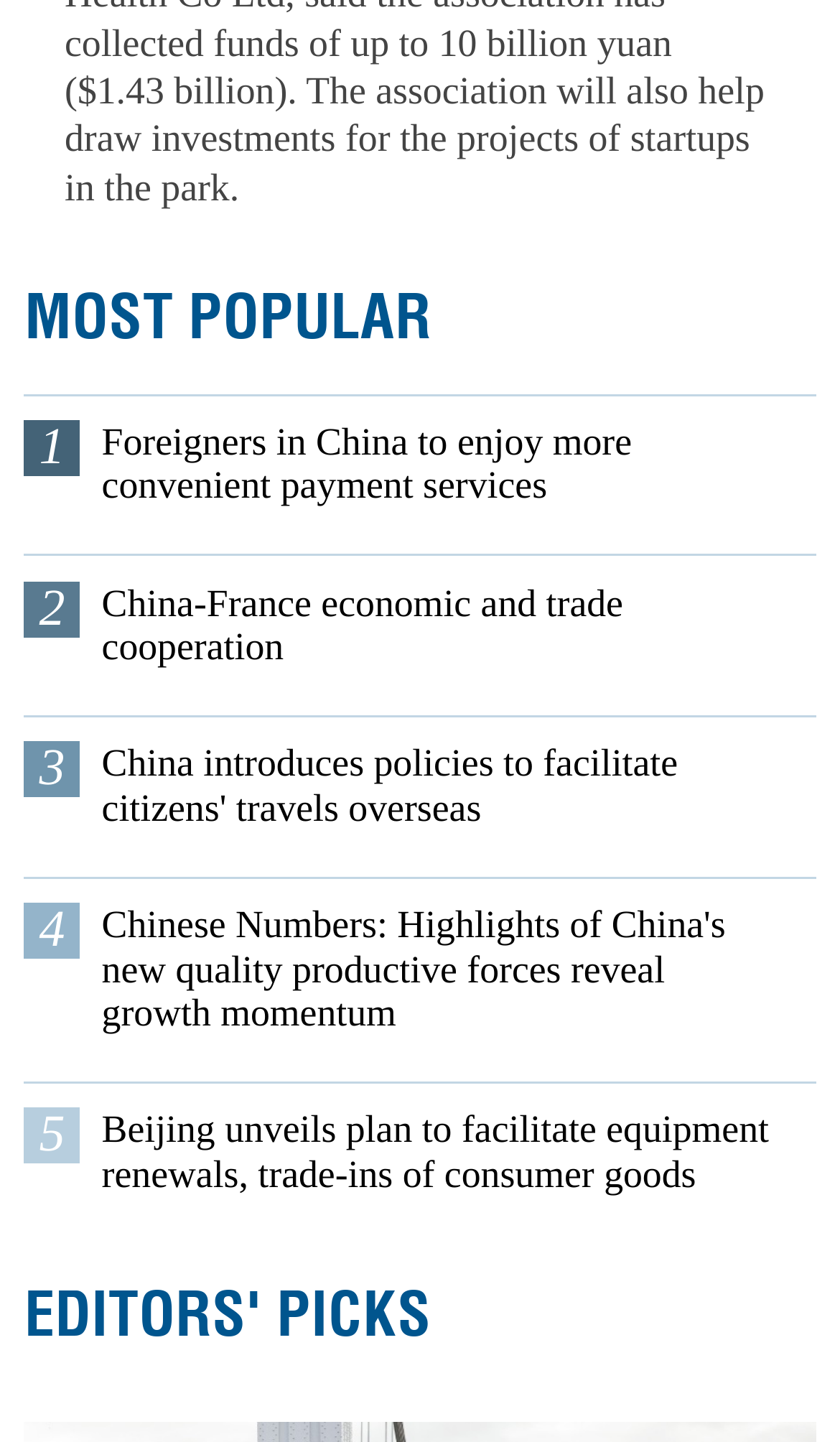Identify the coordinates of the bounding box for the element described below: "China-France economic and trade cooperation". Return the coordinates as four float numbers between 0 and 1: [left, top, right, bottom].

[0.121, 0.403, 0.922, 0.463]